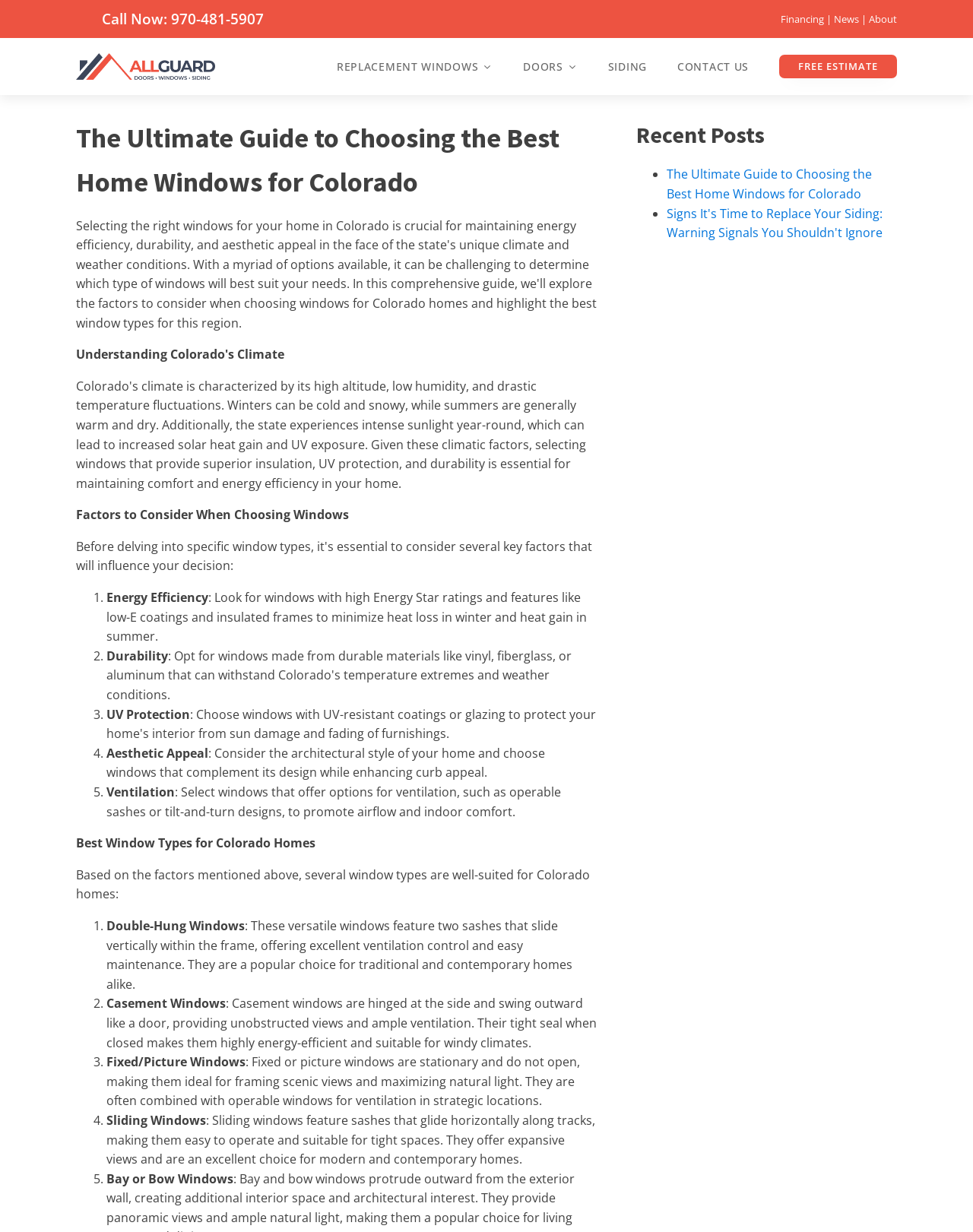Use a single word or phrase to answer the question: 
What is the phone number to call for immediate assistance?

970-481-5907